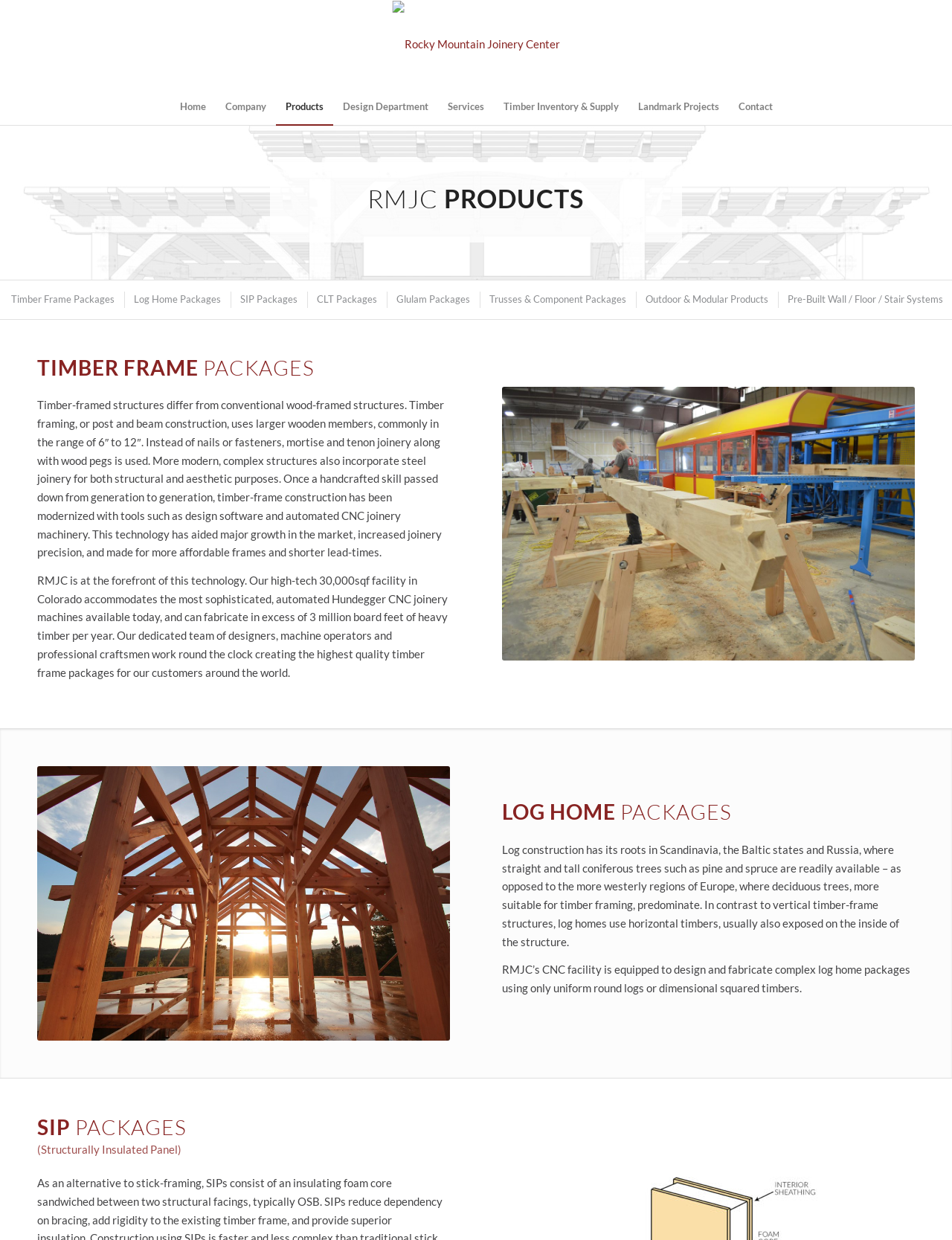Create a detailed narrative of the webpage’s visual and textual elements.

The webpage is about Rocky Mountain Joinery Center's products. At the top, there is a logo and a navigation menu with links to different sections of the website, including Home, Company, Products, Design Department, Services, Timber Inventory & Supply, Landmark Projects, and Contact.

Below the navigation menu, there is a main section with a heading "RMJC PRODUCTS" in the center. Underneath, there are several links to different product categories, including Timber Frame Packages, Log Home Packages, SIP Packages, CLT Packages, Glulam Packages, Trusses & Component Packages, and Outdoor & Modular Products.

The main content of the page is divided into three sections, each with a heading and descriptive text. The first section is about Timber Frame Packages, which explains the difference between timber-framed structures and conventional wood-framed structures. There is also a paragraph describing RMJC's capabilities in timber-frame construction, including their high-tech facility and automated CNC joinery machinery.

To the right of the text, there is an image. Below this section, there is another section with a heading "TIMBER FRAME PACKAGES" and an image above the text. The text describes log construction and how RMJC designs and fabricates complex log home packages.

The third section has a heading "LOG HOME PACKAGES" and an image above the text. The text explains the difference between log construction and timber framing. Below this section, there is another section with a heading "SIP PACKAGES" and a brief description of what SIP stands for.

Throughout the page, there are several images and headings that break up the text and provide visual interest. The overall layout is organized and easy to follow, with clear headings and concise text that describes the different products and services offered by Rocky Mountain Joinery Center.